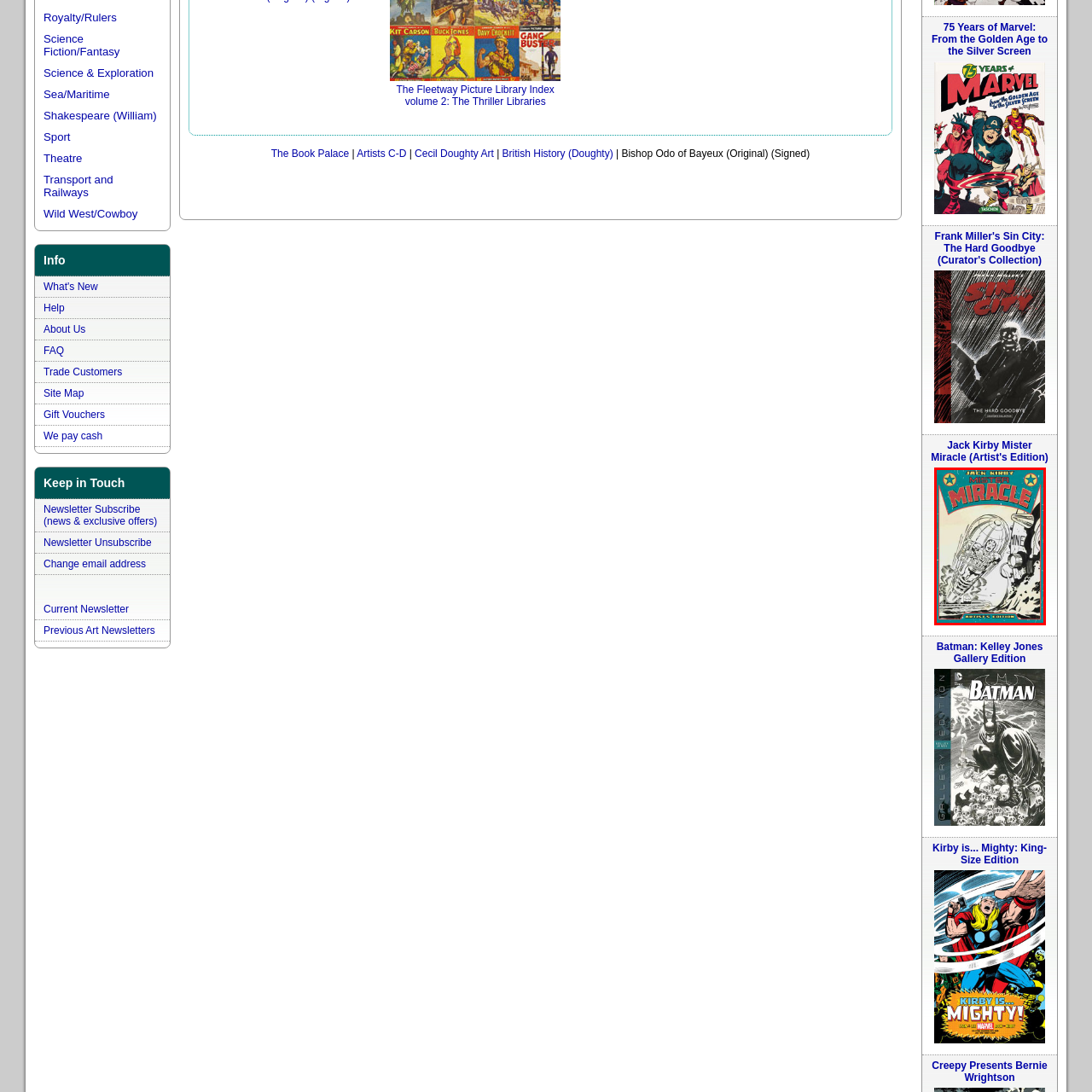What is the style of the artwork?
Study the image framed by the red bounding box and answer the question in detail, relying on the visual clues provided.

The caption specifically states that the artwork is presented in a 'dynamic and eye-catching style', which suggests that the artwork is visually striking and attention-grabbing, with bold lines, vibrant colors, and graphic elements.